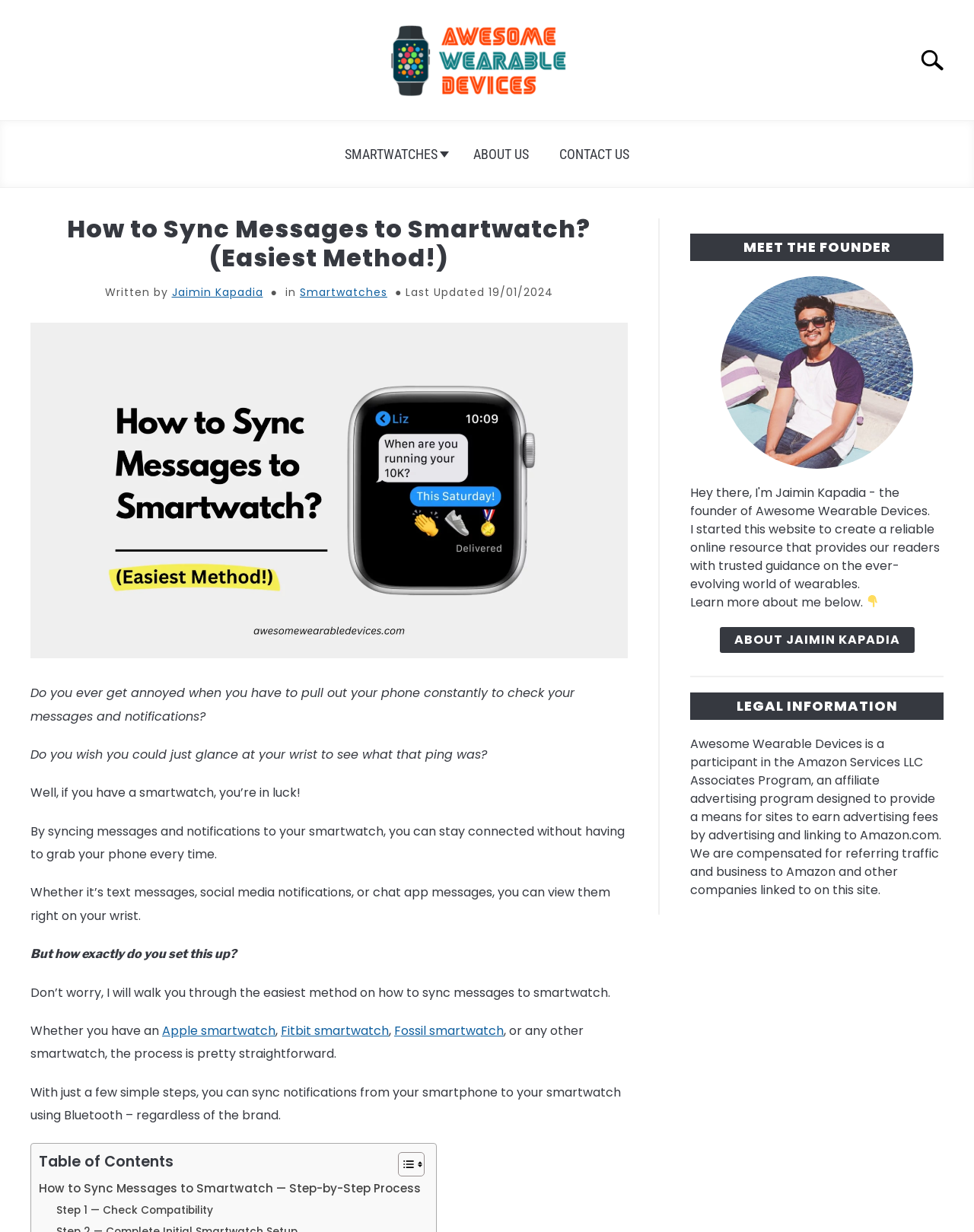Please identify the bounding box coordinates of the region to click in order to complete the task: "Click the 'SMARTWATCHES' link". The coordinates must be four float numbers between 0 and 1, specified as [left, top, right, bottom].

[0.338, 0.11, 0.47, 0.139]